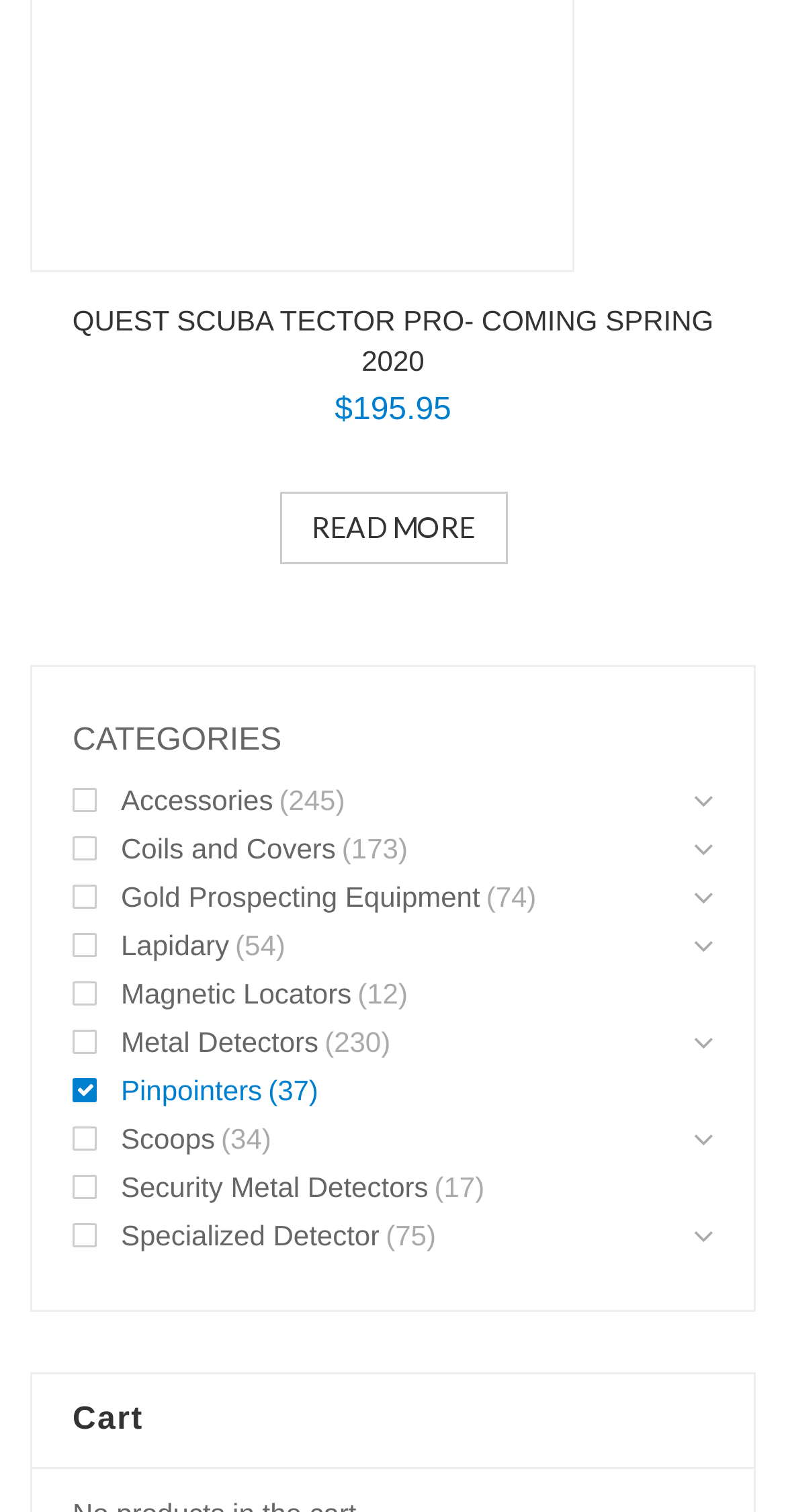What is the price of Quest Scuba Tector Pro?
From the image, provide a succinct answer in one word or a short phrase.

$195.95